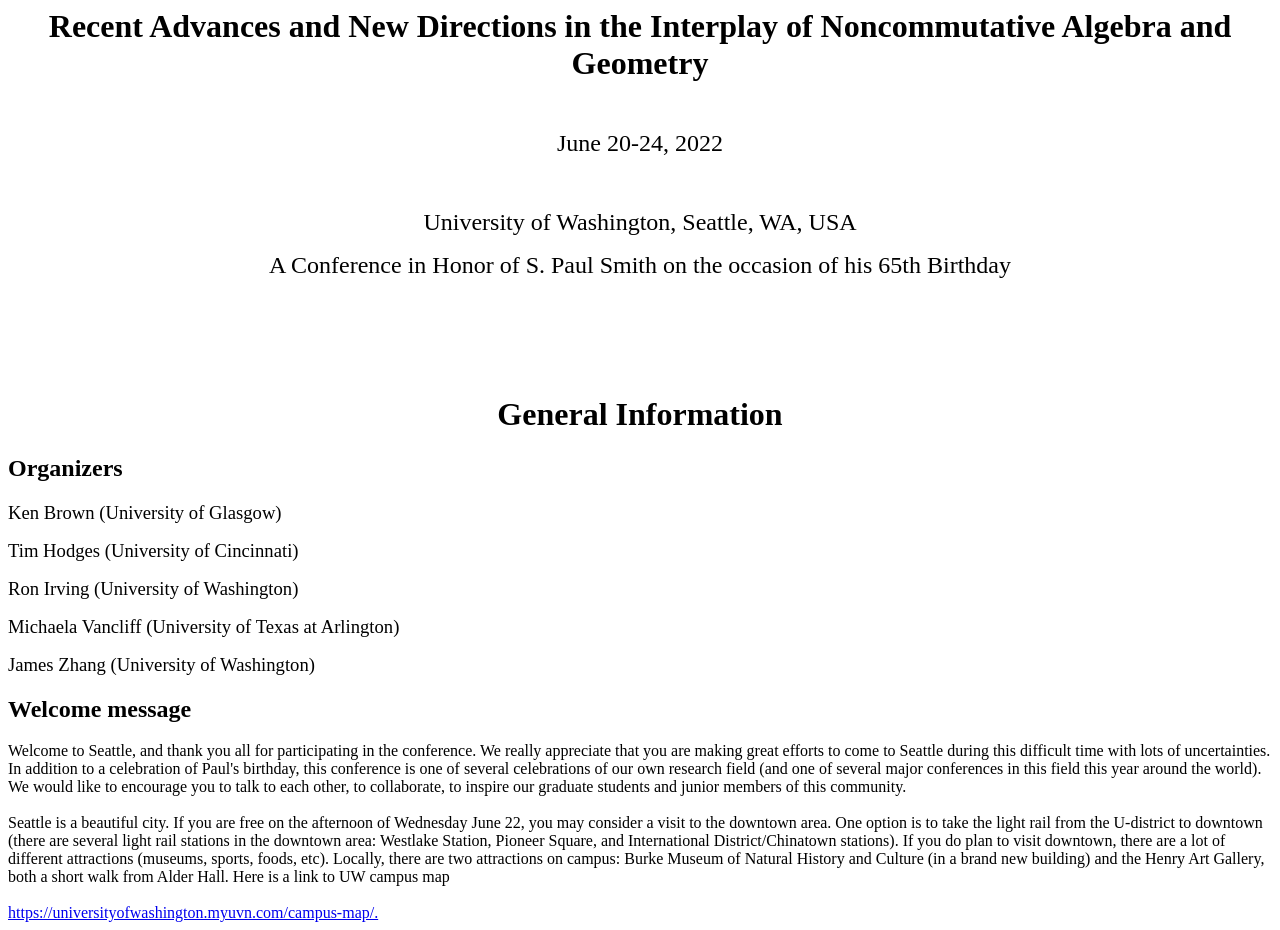Can you find and provide the main heading text of this webpage?

Recent Advances and New Directions in the Interplay of Noncommutative Algebra and Geometry